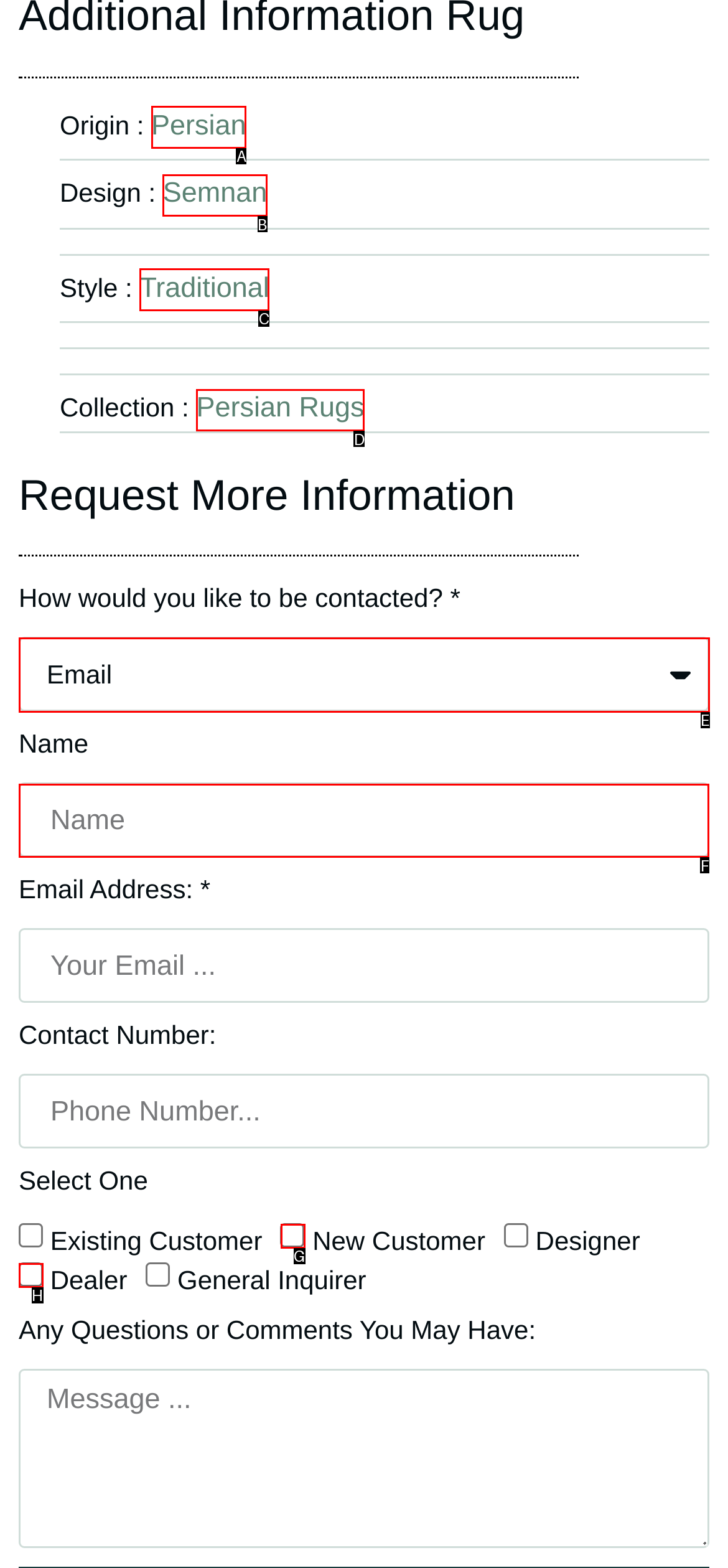Please identify the correct UI element to click for the task: Enter name Respond with the letter of the appropriate option.

F